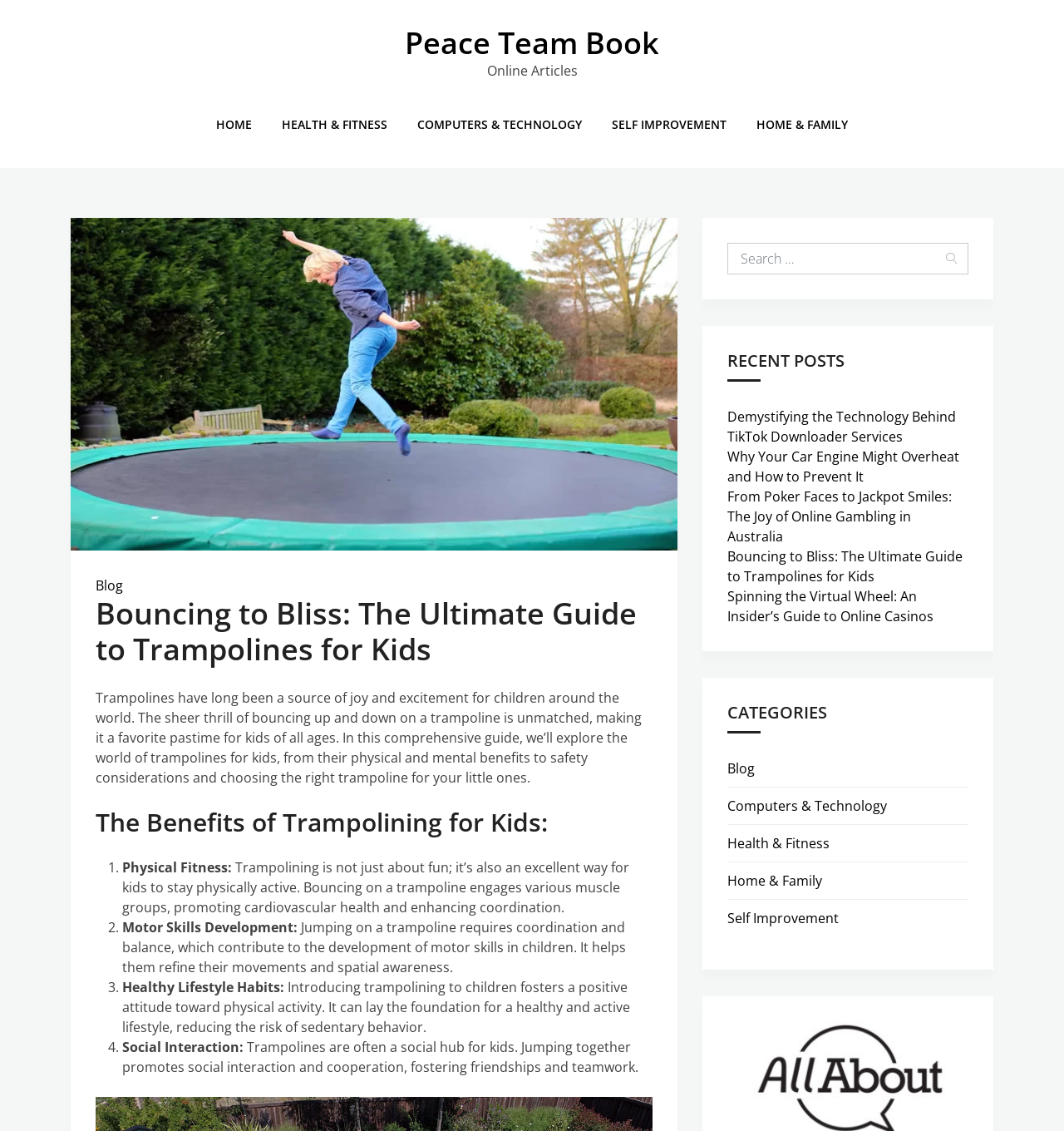What are the physical benefits of trampolining for kids?
Based on the screenshot, provide a one-word or short-phrase response.

Physical fitness